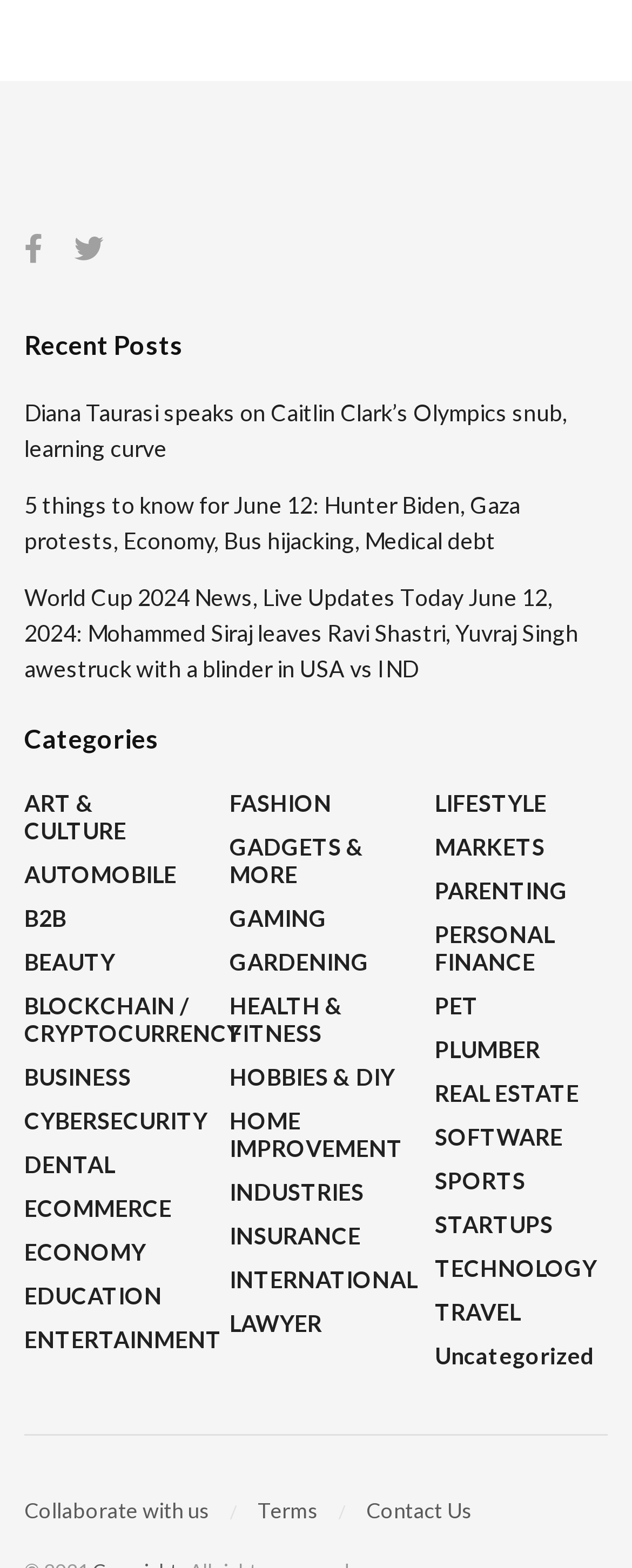What is the topic of the first recent post?
Using the image, elaborate on the answer with as much detail as possible.

The first recent post on the webpage has the title 'Diana Taurasi speaks on Caitlin Clark’s Olympics snub, learning curve', indicating that the topic of the post is related to Diana Taurasi.